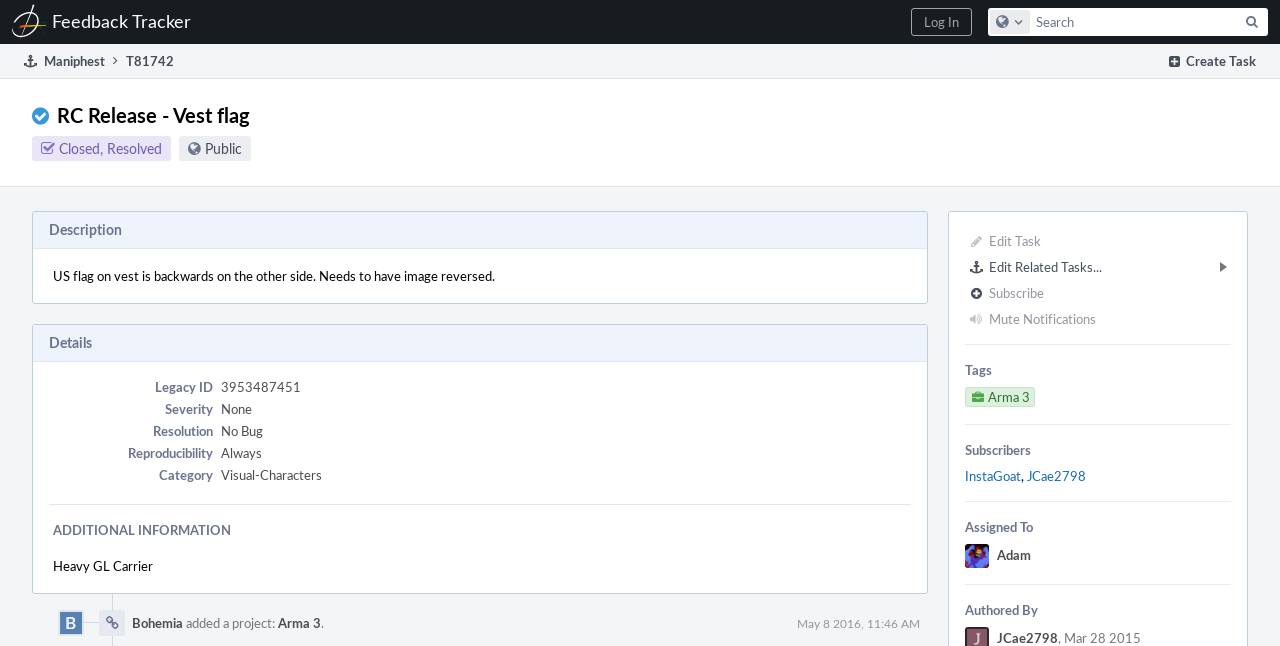Find the bounding box coordinates of the element to click in order to complete the given instruction: "View the task details."

[0.038, 0.337, 0.712, 0.375]